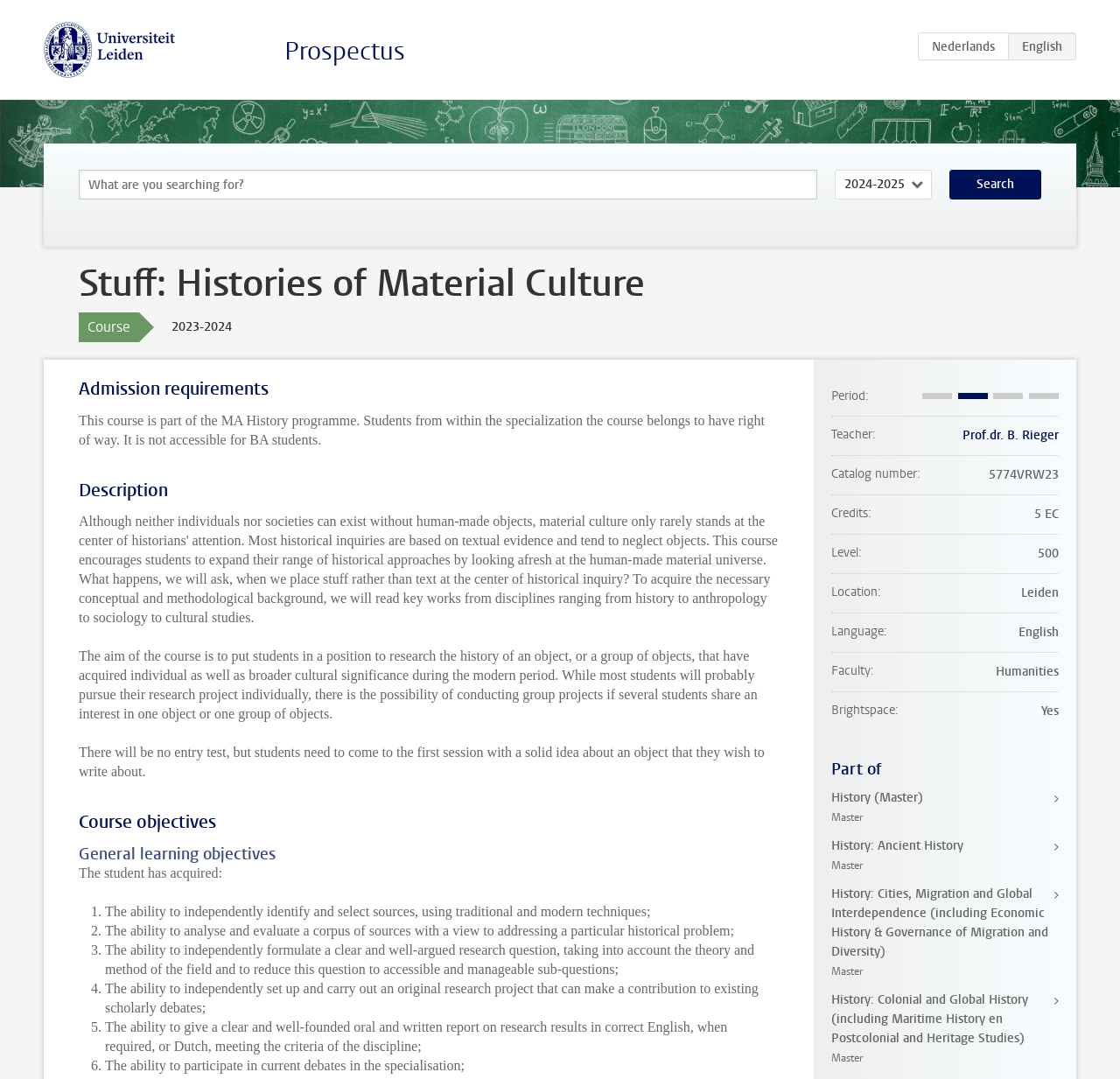Locate the bounding box coordinates of the element you need to click to accomplish the task described by this instruction: "Select academic year".

[0.745, 0.157, 0.832, 0.185]